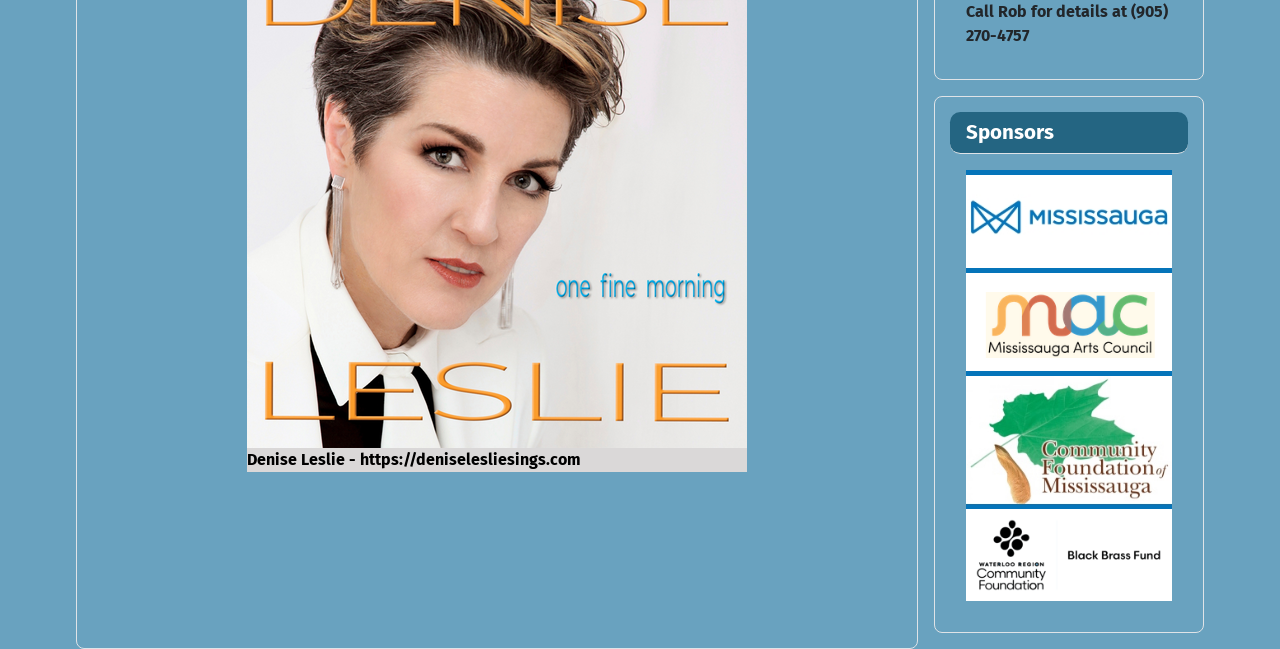Determine the bounding box coordinates for the HTML element mentioned in the following description: "title="Black Brass Fund"". The coordinates should be a list of four floats ranging from 0 to 1, represented as [left, top, right, bottom].

[0.755, 0.839, 0.916, 0.868]